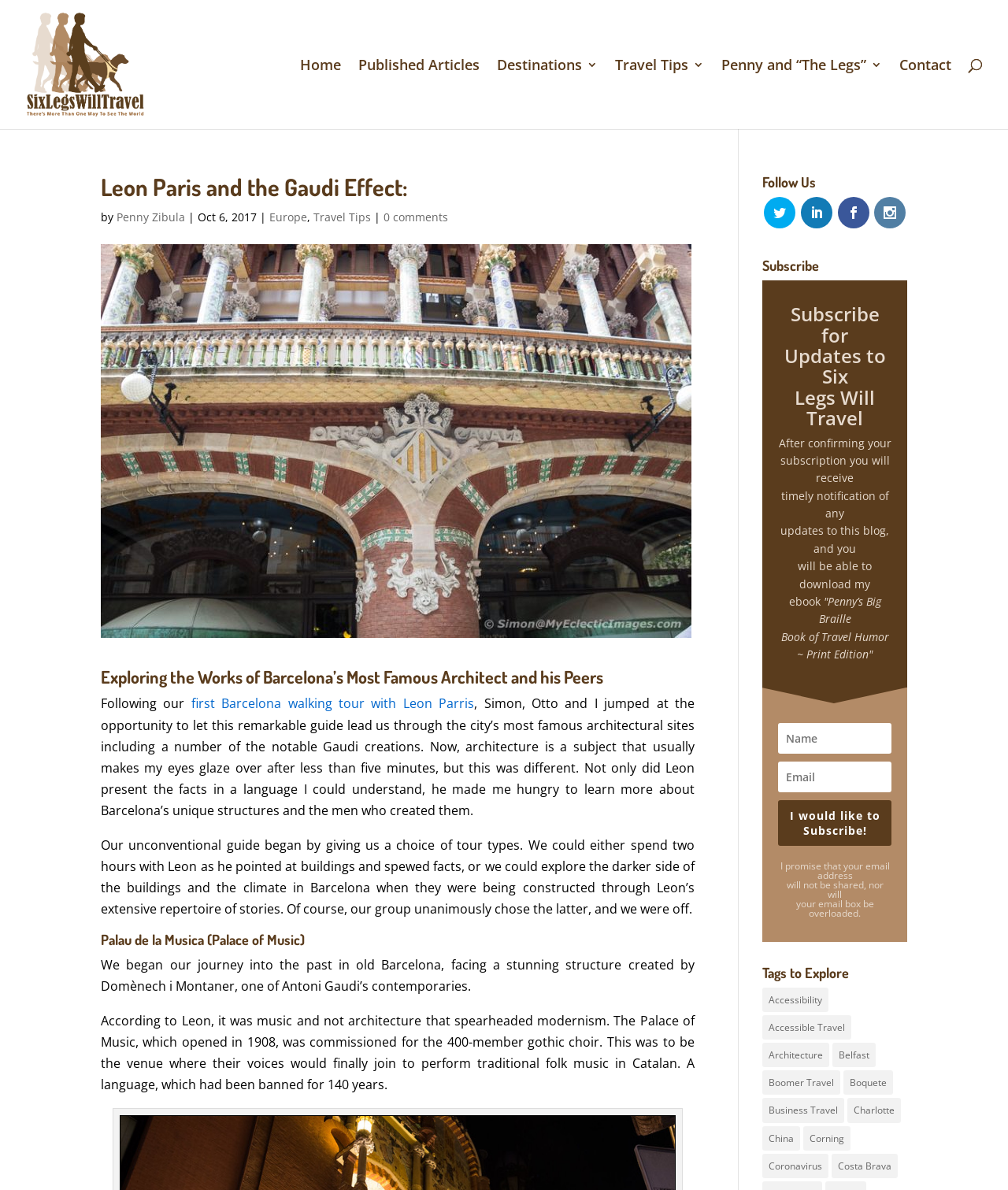What is the purpose of the 'Subscribe' section?
Please give a detailed and elaborate explanation in response to the question.

I found the answer by looking at the 'Subscribe' section, where it says 'Subscribe for Updates to Six Legs Will Travel'. This suggests that the purpose of the section is to allow users to receive updates to the blog.